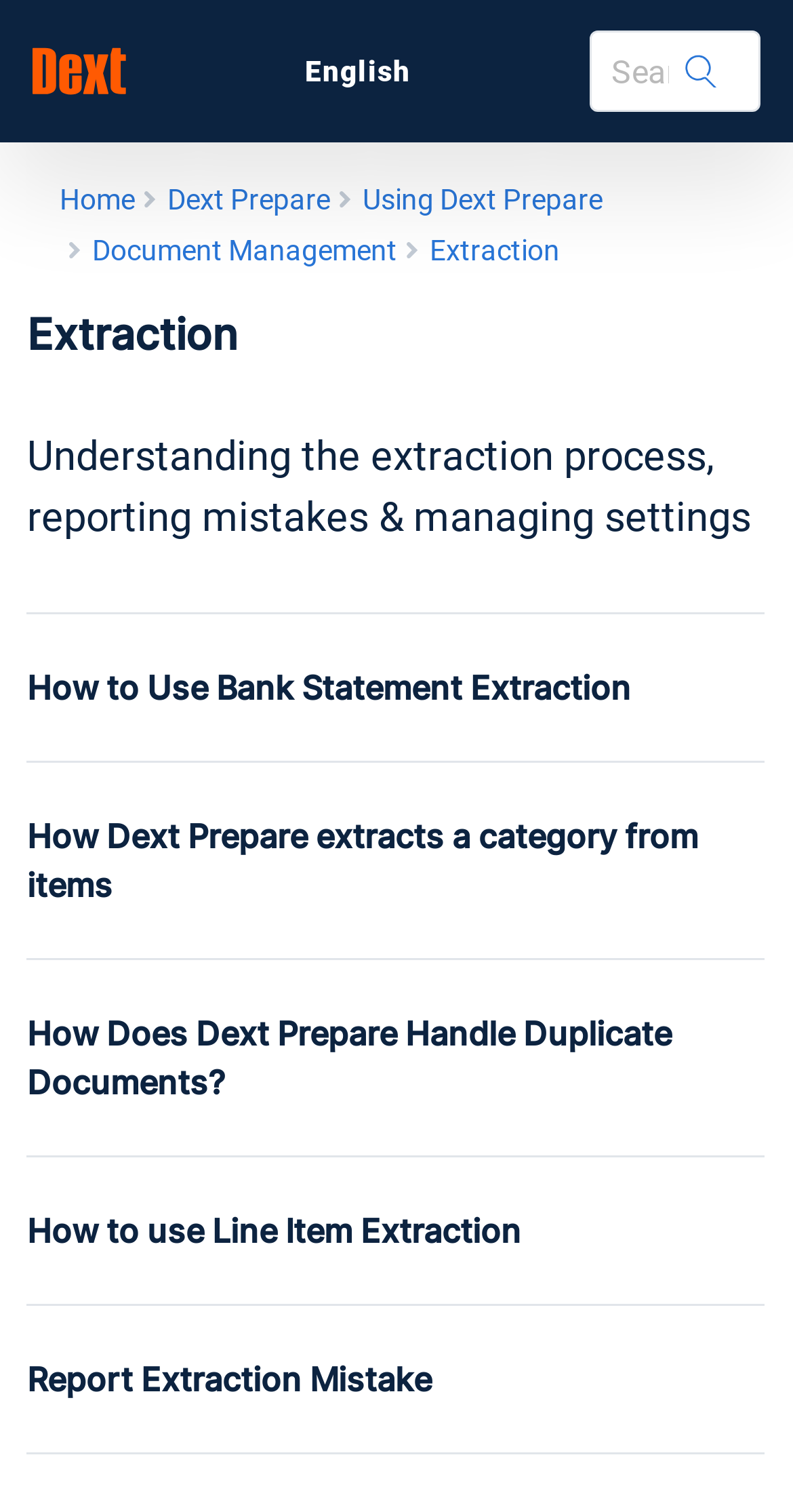Produce an extensive caption that describes everything on the webpage.

The webpage is titled "Extraction - Dext Help Centre" and has a prominent heading "Extraction" at the top. Below the heading, there is a brief description "Understanding the extraction process, reporting mistakes & managing settings". 

At the top left corner, there is a "Home" link accompanied by an image. Next to it, there is a language selection link "English". On the top right corner, there is a search box with a "Submit Search" button and a small image. 

Below the search box, there is a horizontal menu with links to various sections, including "Home", "Dext Prepare", "Using Dext Prepare", "Document Management", and "Extraction". Each link has a corresponding image. 

The main content of the page consists of a list of links, including "How to Use Bank Statement Extraction", "How Dext Prepare extracts a category from items", "How Does Dext Prepare Handle Duplicate Documents?", "How to use Line Item Extraction", and "Report Extraction Mistake". These links are stacked vertically, taking up most of the page's content area.